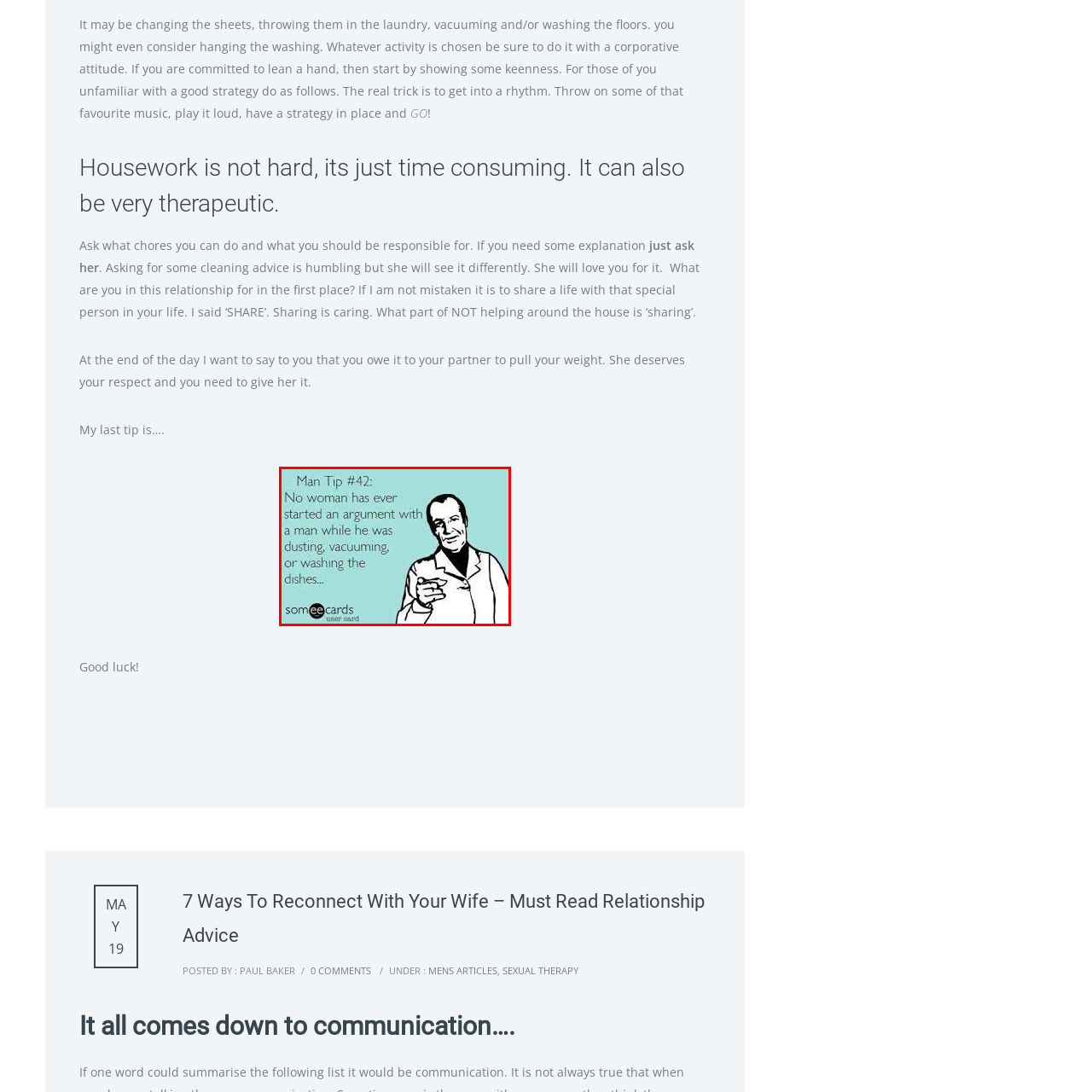Focus on the image confined within the red boundary and provide a single word or phrase in response to the question:
What is the tone of the message?

Light-hearted